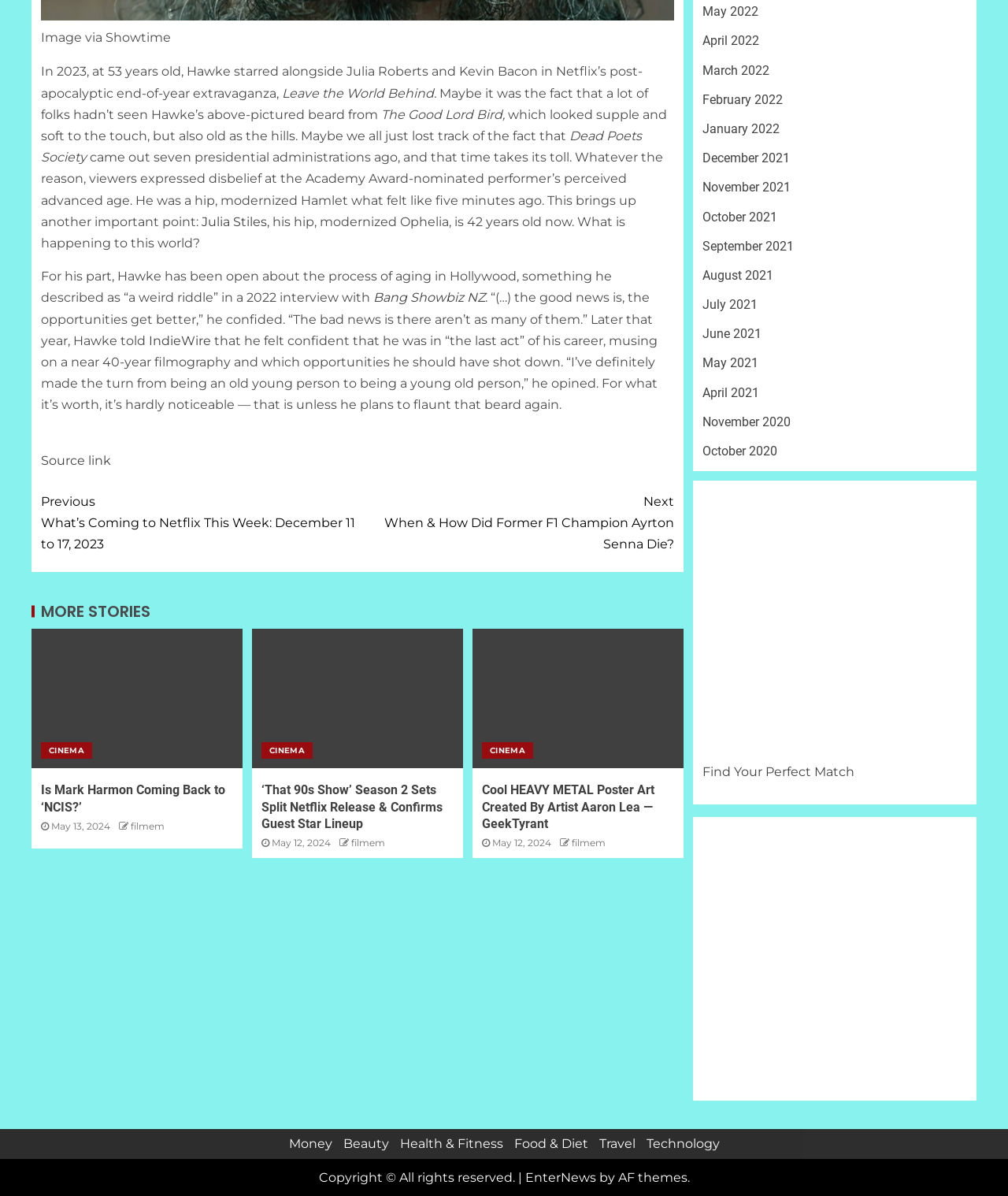Provide a brief response to the question below using one word or phrase:
What is the name of the movie mentioned in the article?

Leave the World Behind